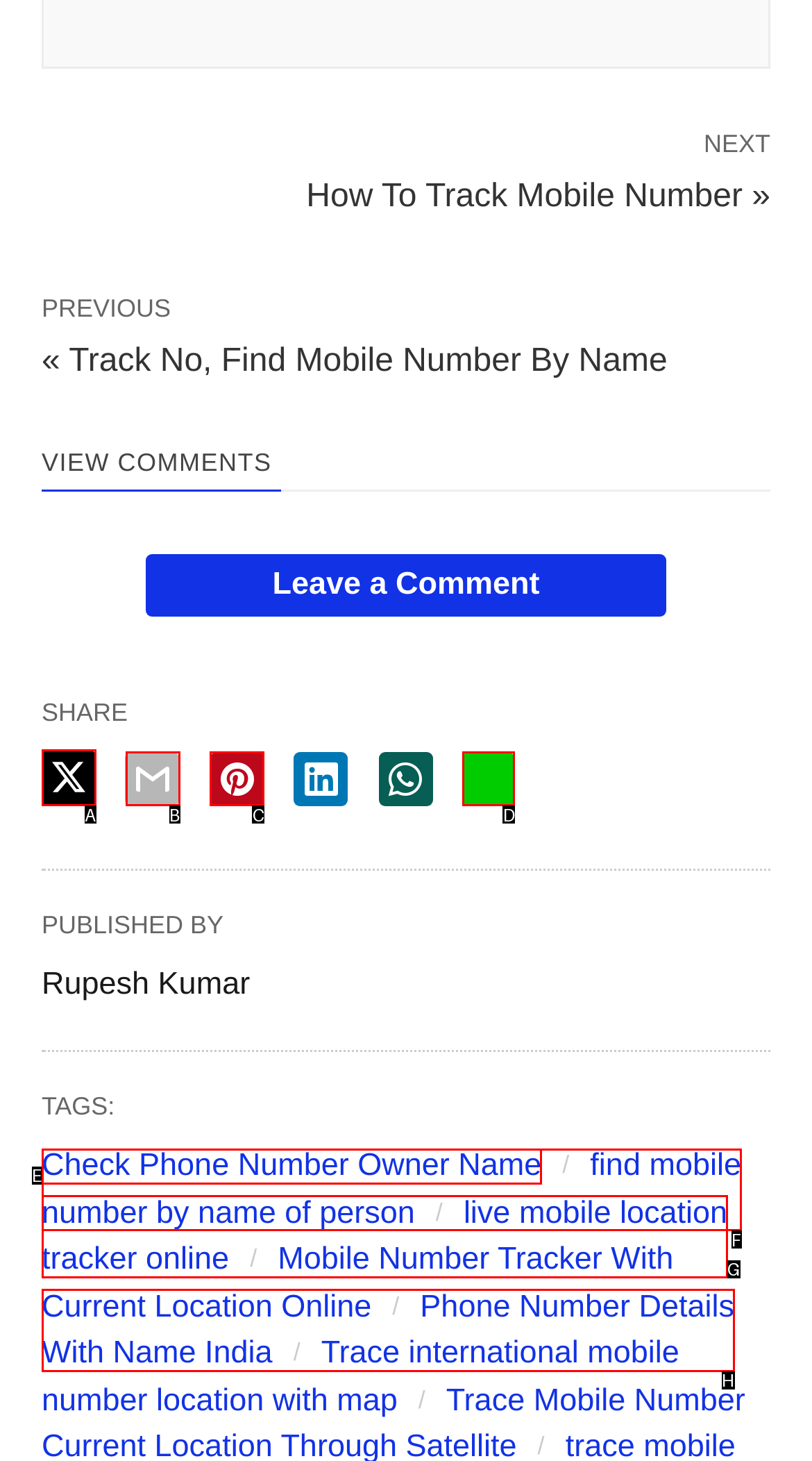Match the description: aria-label="email share" to the correct HTML element. Provide the letter of your choice from the given options.

B